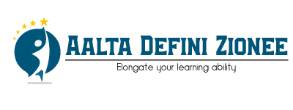Give a concise answer using only one word or phrase for this question:
What is the purpose of the tagline?

To emphasize the mission